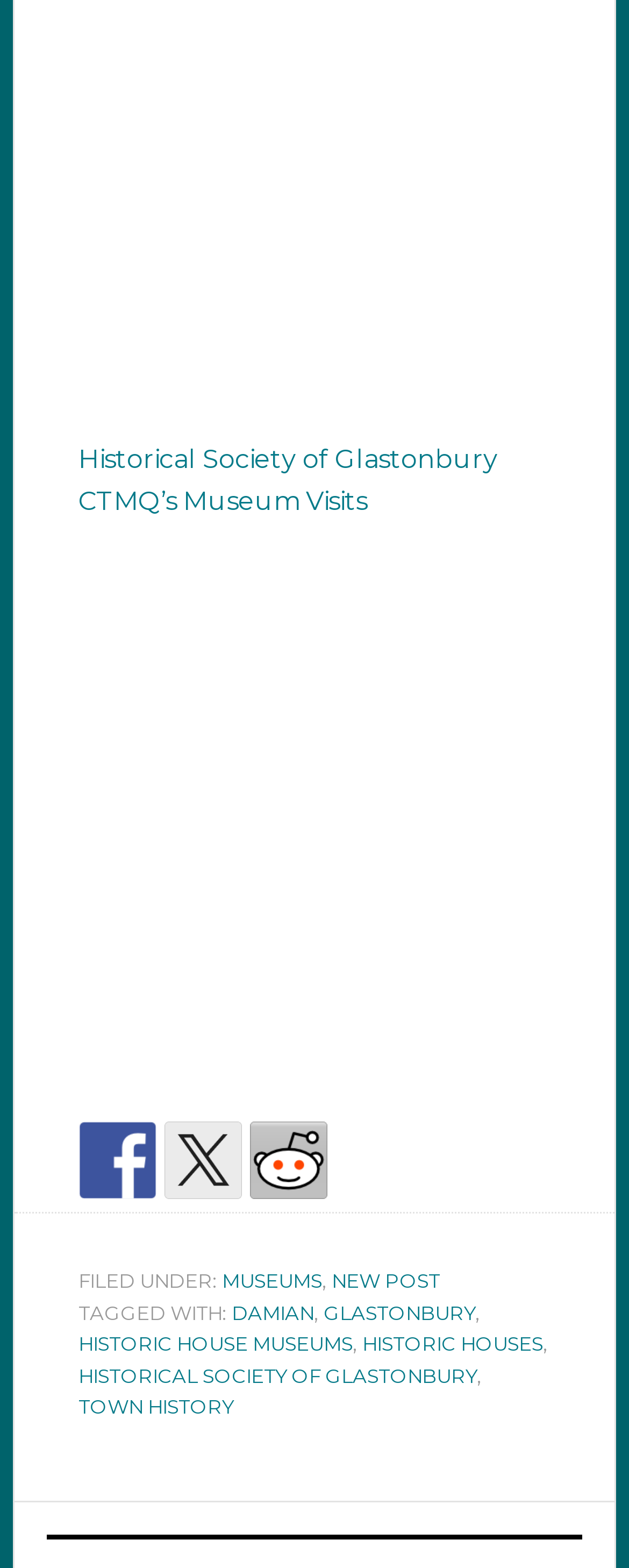Determine the coordinates of the bounding box that should be clicked to complete the instruction: "follow Facebook". The coordinates should be represented by four float numbers between 0 and 1: [left, top, right, bottom].

[0.125, 0.715, 0.248, 0.765]